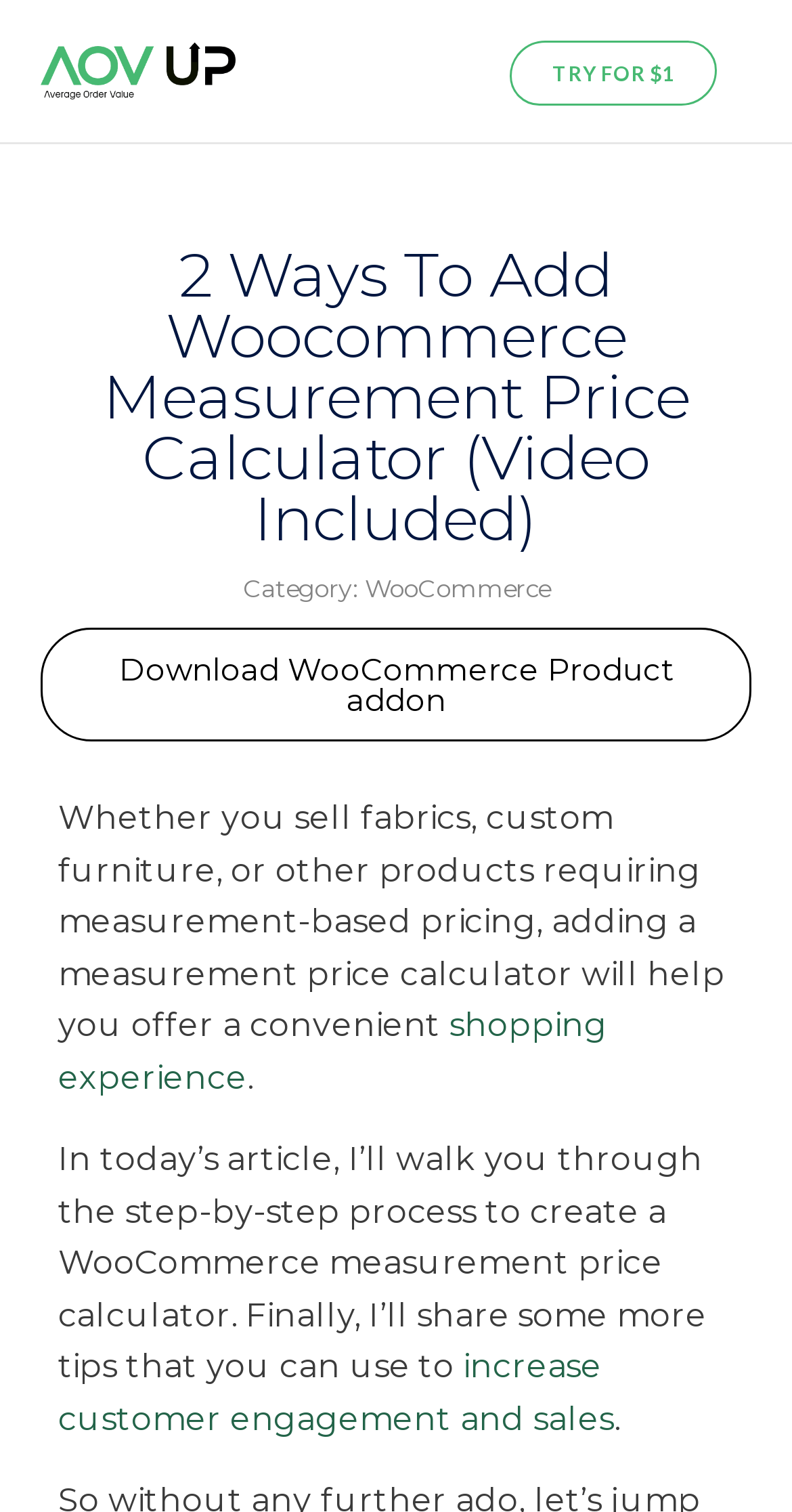What is the offer mentioned on the webpage?
Respond to the question with a single word or phrase according to the image.

TRY FOR $1